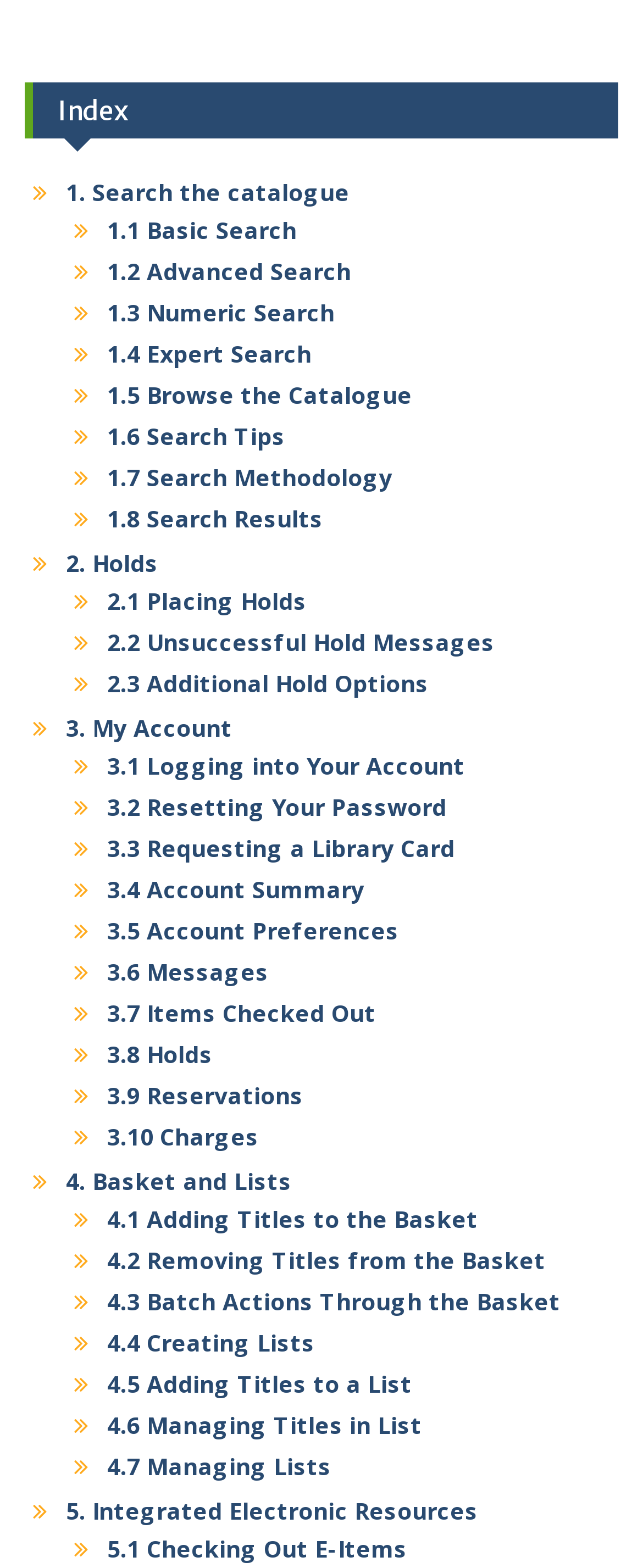What is the main function of this webpage?
Look at the screenshot and provide an in-depth answer.

Based on the links and headings on the webpage, it appears that the main function of this webpage is to provide a catalogue search function and allow users to manage their accounts, including placing holds, checking out items, and viewing account information.